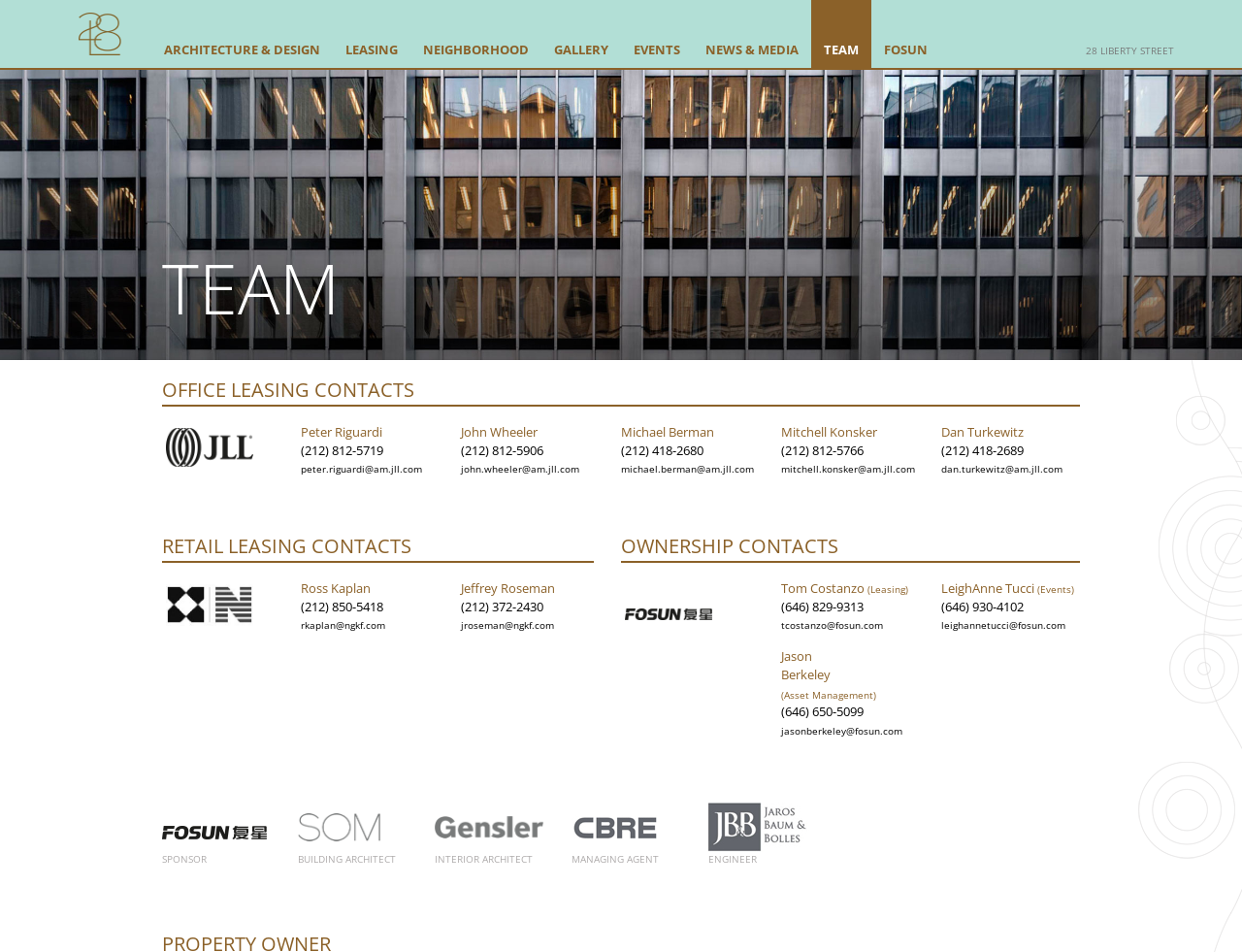Please mark the bounding box coordinates of the area that should be clicked to carry out the instruction: "Click on ARCHITECTURE & DESIGN".

[0.122, 0.0, 0.268, 0.071]